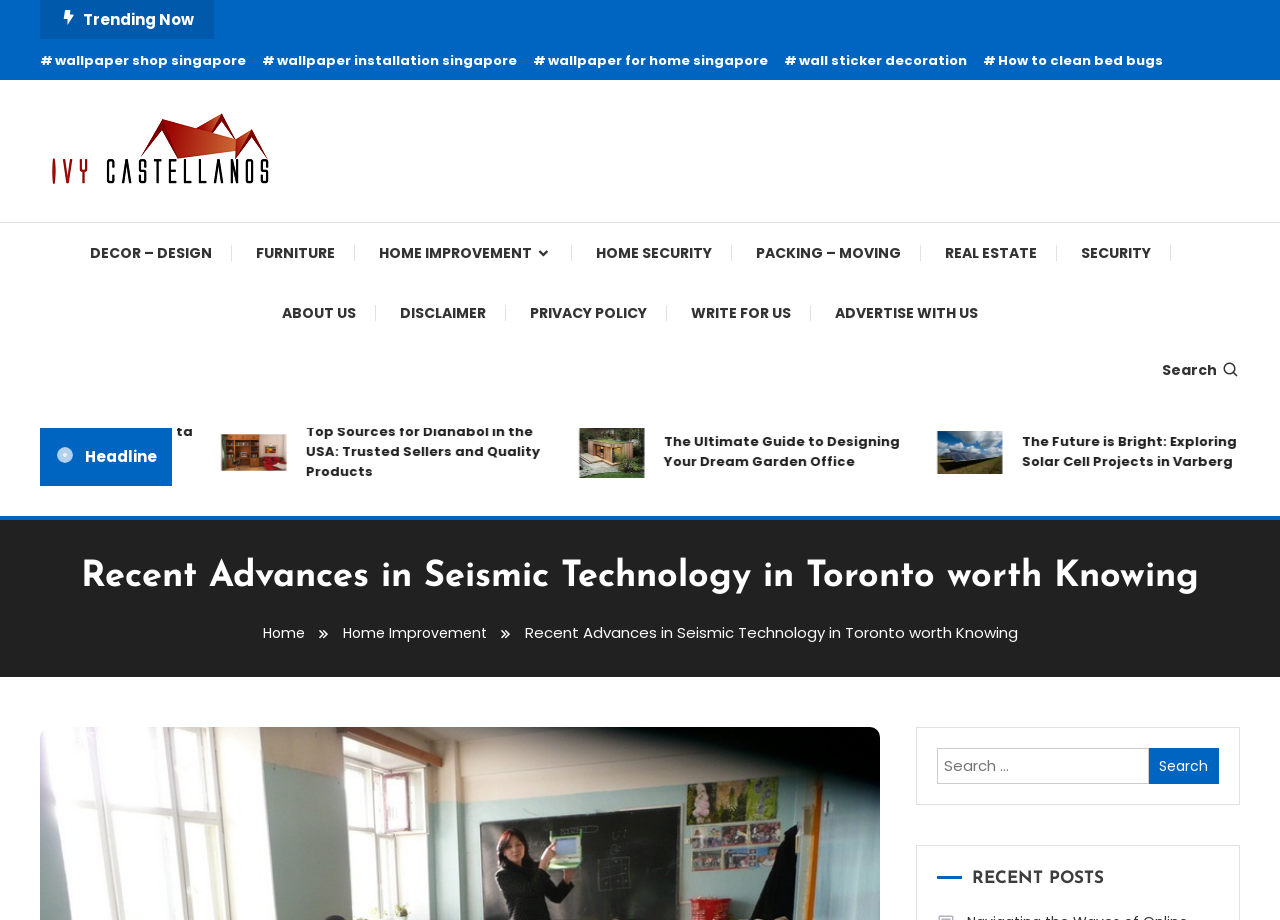Please identify the bounding box coordinates of the element on the webpage that should be clicked to follow this instruction: "Learn about Ivy Castellanos". The bounding box coordinates should be given as four float numbers between 0 and 1, formatted as [left, top, right, bottom].

[0.031, 0.151, 0.227, 0.174]